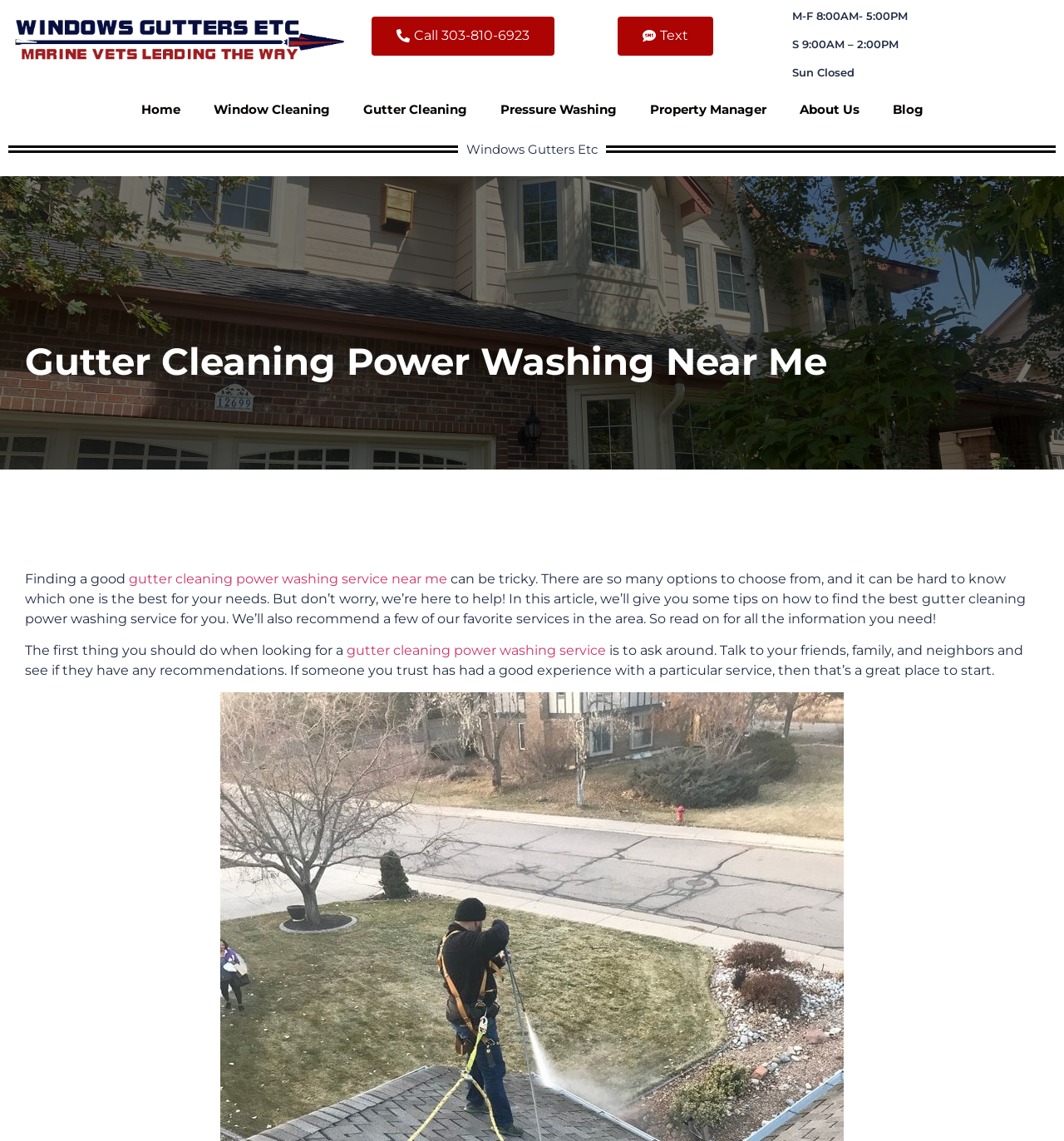Pinpoint the bounding box coordinates of the element that must be clicked to accomplish the following instruction: "Navigate to the 'Window Cleaning' page". The coordinates should be in the format of four float numbers between 0 and 1, i.e., [left, top, right, bottom].

[0.185, 0.079, 0.325, 0.113]